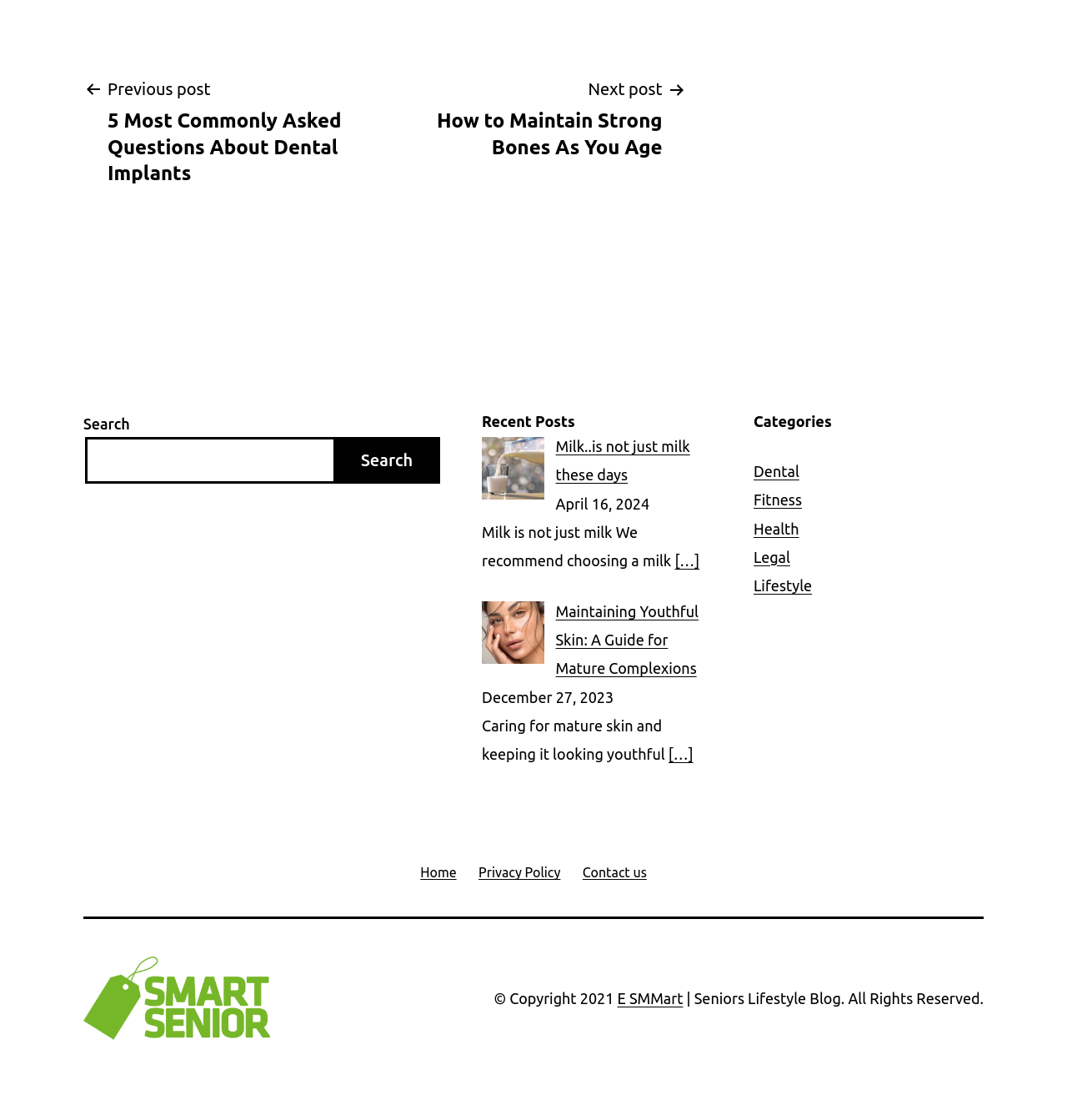Please determine the bounding box coordinates of the area that needs to be clicked to complete this task: 'Search for a post'. The coordinates must be four float numbers between 0 and 1, formatted as [left, top, right, bottom].

[0.078, 0.39, 0.315, 0.432]